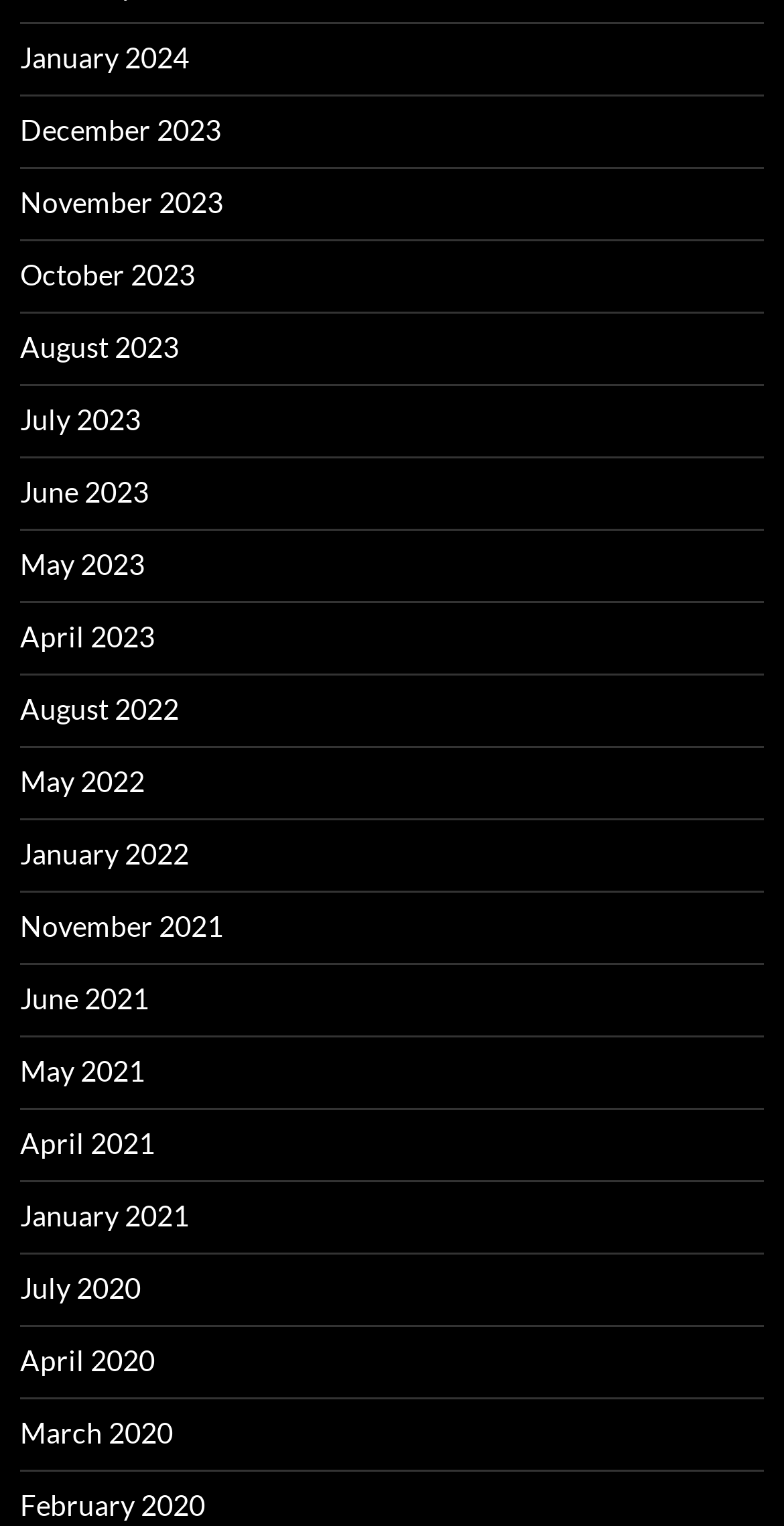What is the month with the most occurrences?
Please provide a detailed and comprehensive answer to the question.

I counted the occurrences of each month and found that May appears three times, in 2020, 2021, and 2022, which is the highest frequency among all months.